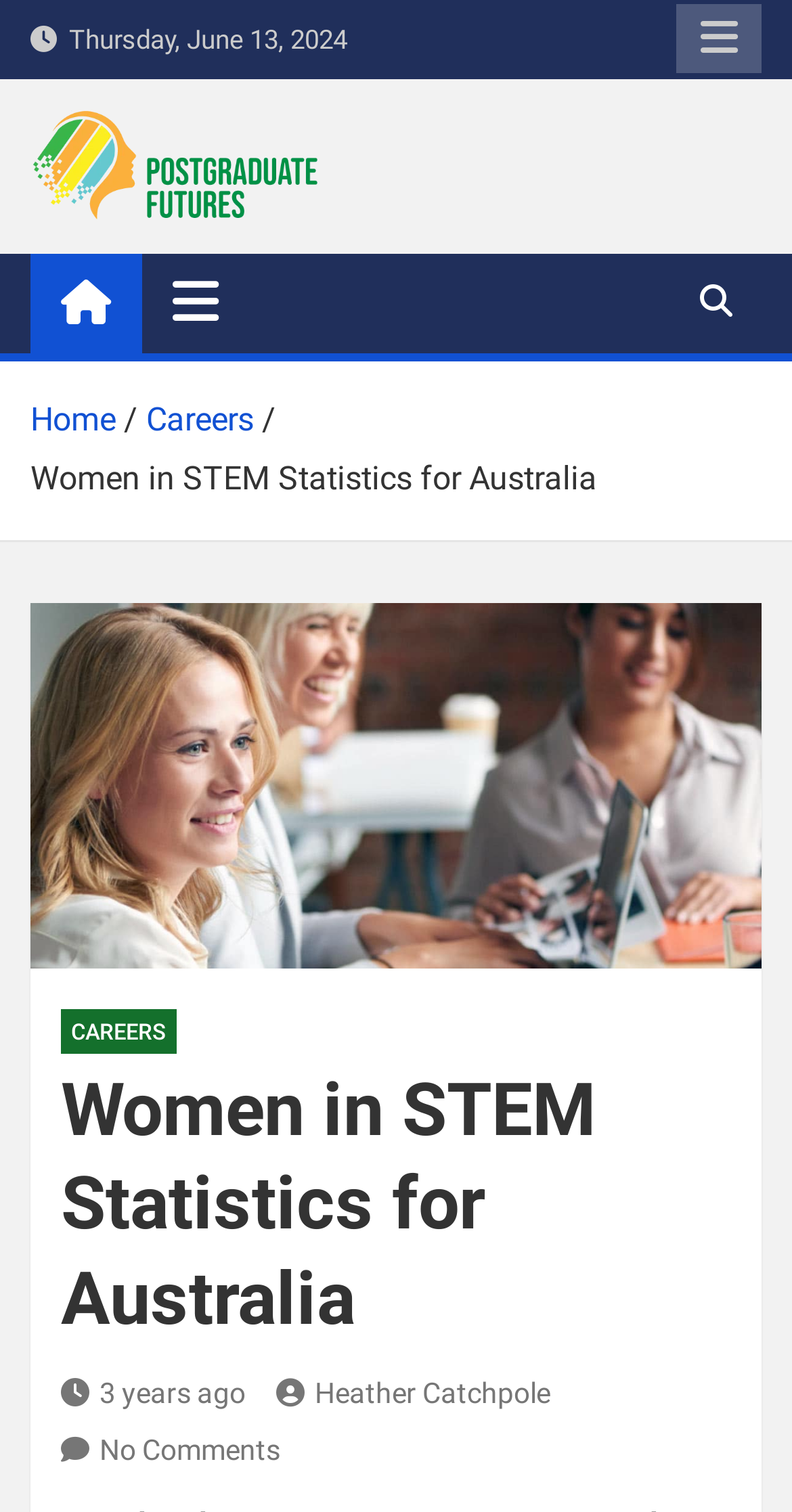Locate the UI element described by 3 years ago in the provided webpage screenshot. Return the bounding box coordinates in the format (top-left x, top-left y, bottom-right x, bottom-right y), ensuring all values are between 0 and 1.

[0.077, 0.91, 0.31, 0.932]